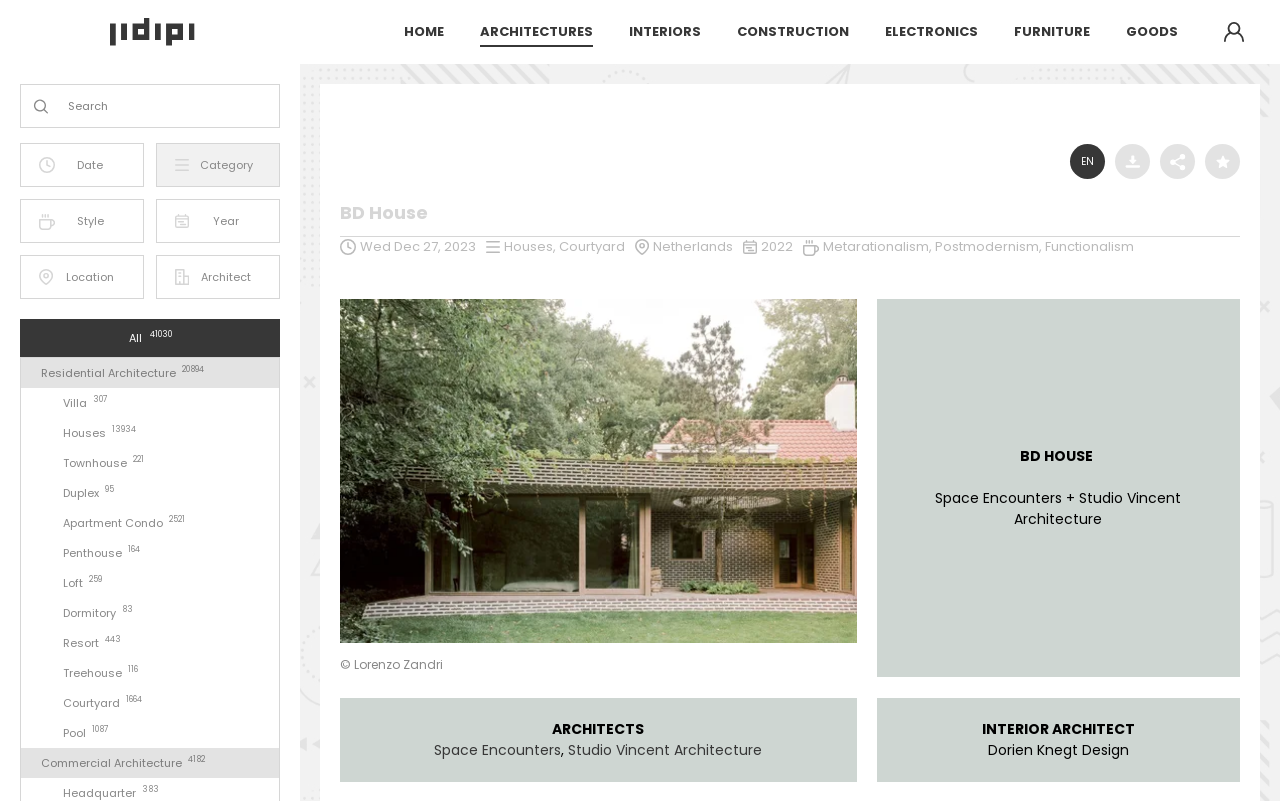Determine the bounding box coordinates for the HTML element mentioned in the following description: "Penthouse 164". The coordinates should be a list of four floats ranging from 0 to 1, represented as [left, top, right, bottom].

[0.016, 0.672, 0.22, 0.709]